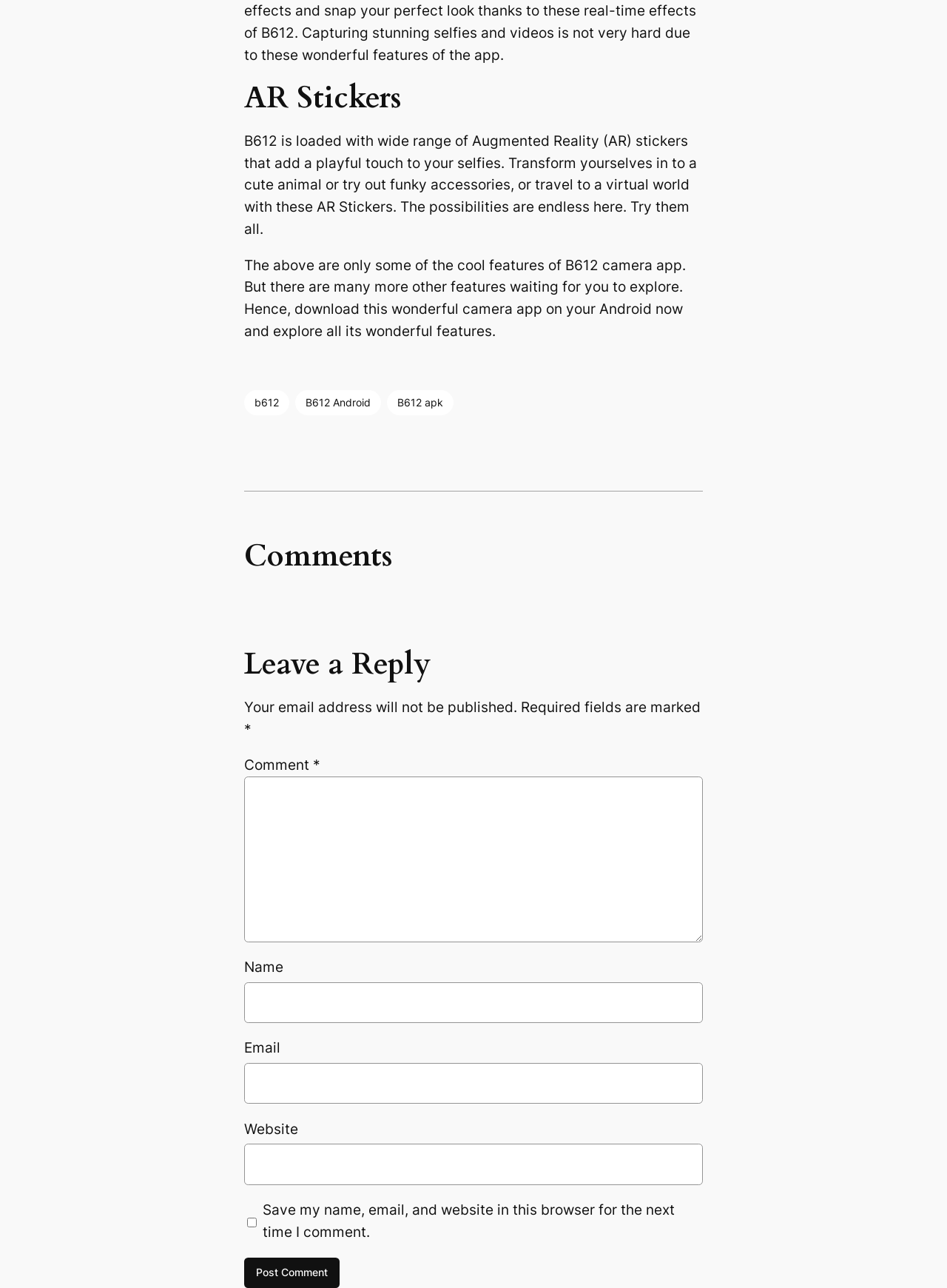Locate the bounding box coordinates of the clickable region to complete the following instruction: "Click on the 'B612 Android' link."

[0.312, 0.303, 0.402, 0.322]